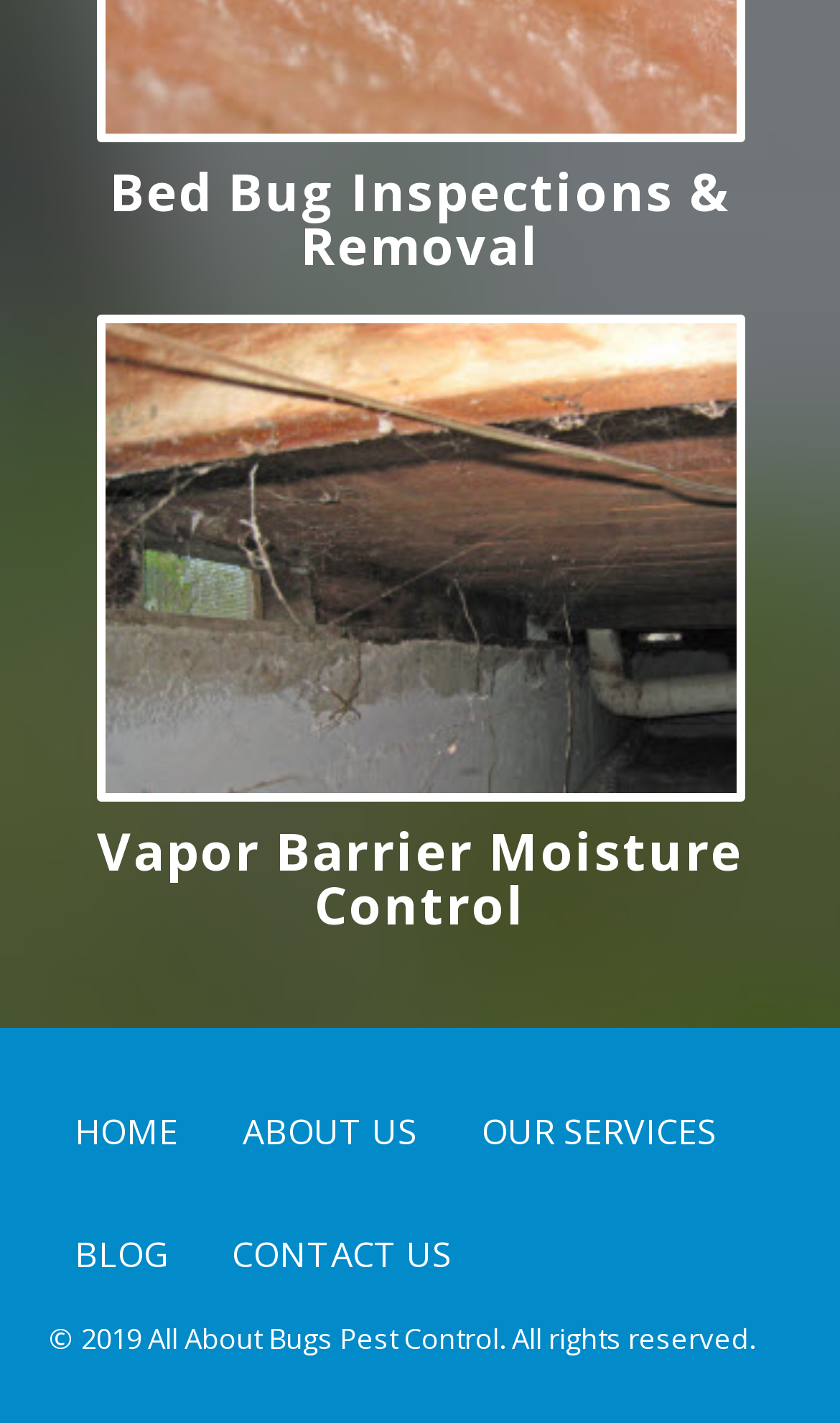What is the topic of the first service link?
Please provide a detailed and comprehensive answer to the question.

The first service link is located at the top of the webpage and has an image associated with it. The text of the link is 'Bed Bug Inspections & Removal'.